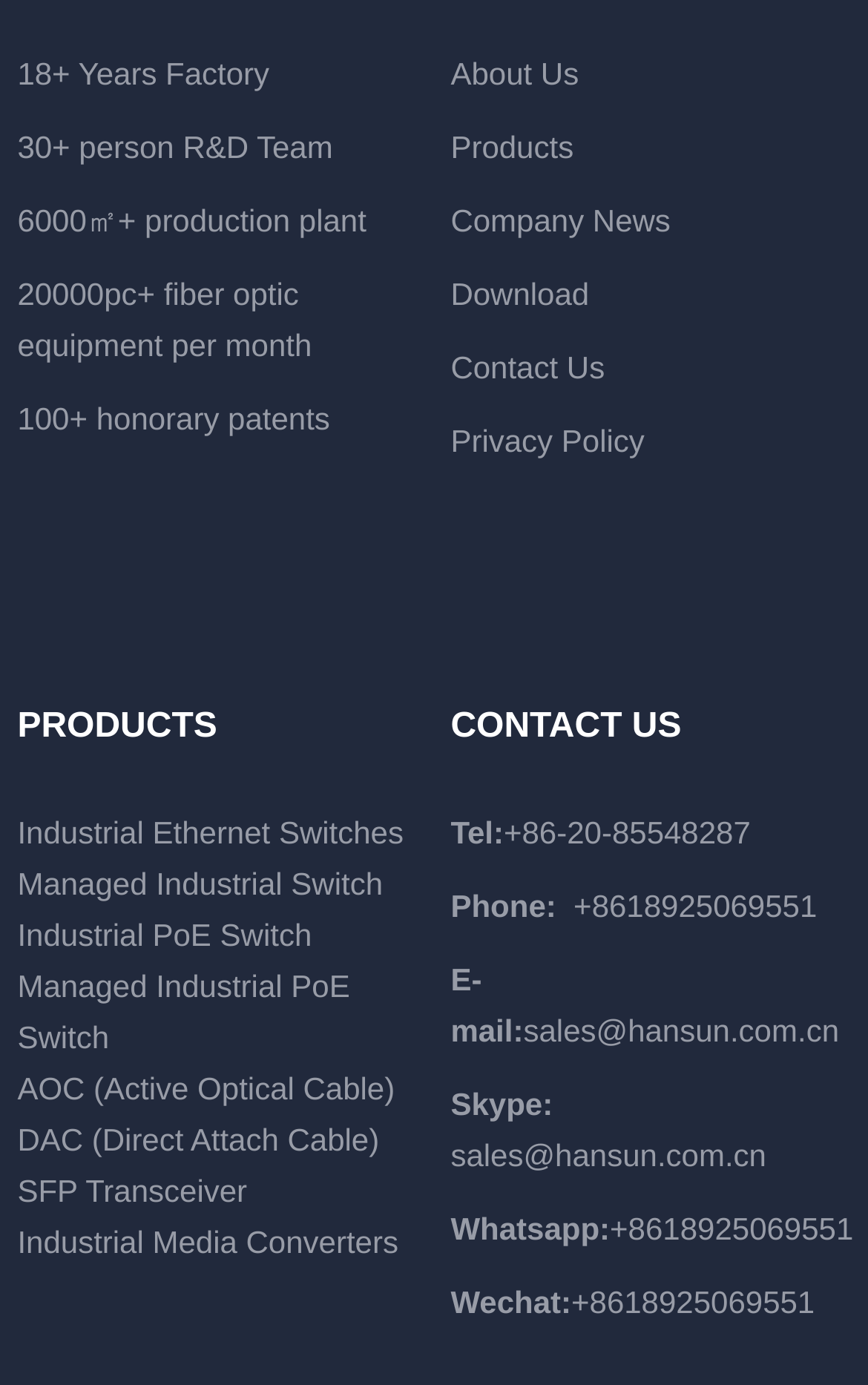Locate the bounding box coordinates of the clickable area needed to fulfill the instruction: "Contact via phone".

[0.519, 0.641, 0.641, 0.666]